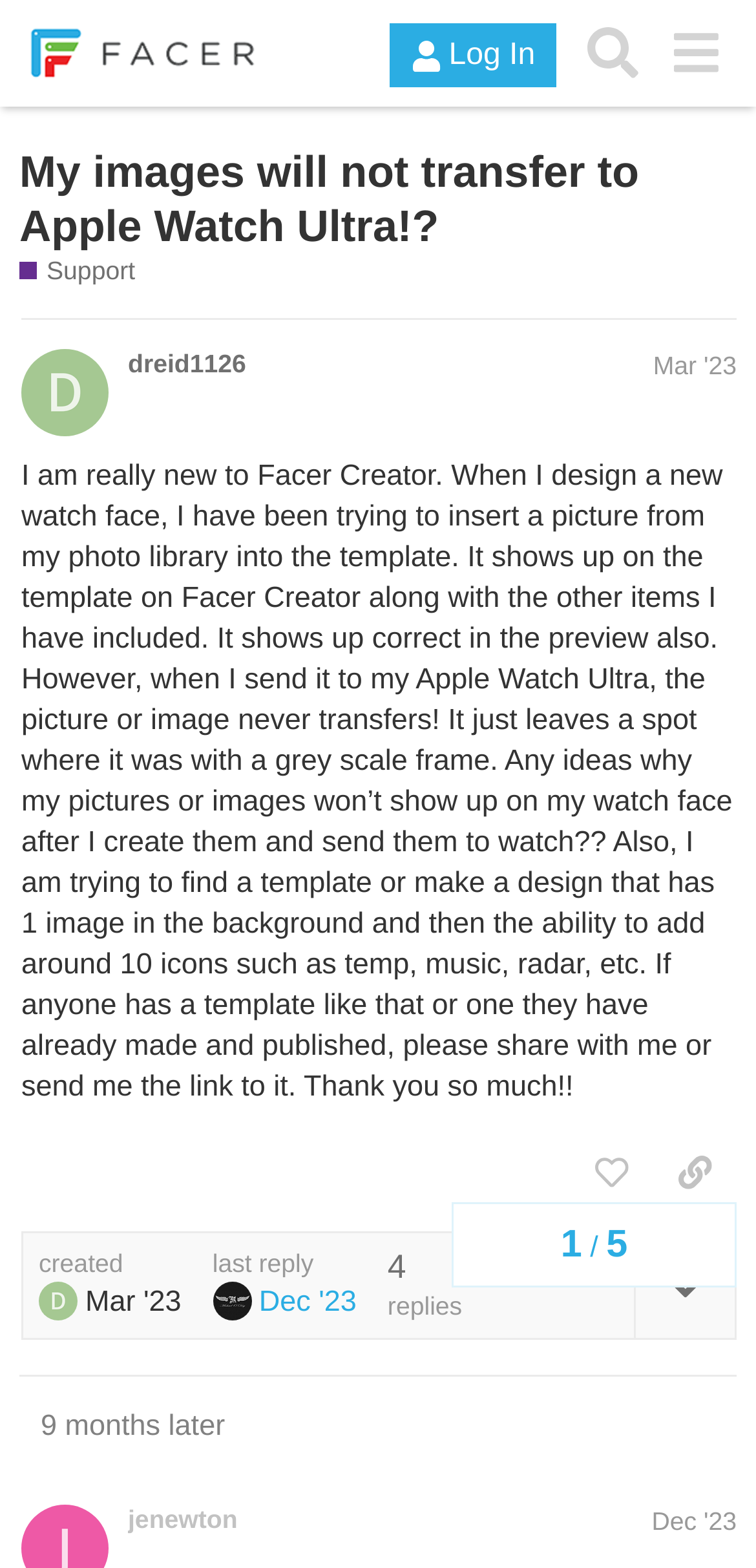Present a detailed account of what is displayed on the webpage.

This webpage appears to be a forum discussion thread on the FACER Community website. At the top, there is a header section with a logo and links to "Log In" and "Search" on the right side. Below the header, there is a heading that reads "My images will not transfer to Apple Watch Ultra!?" which is also a link. 

On the left side, there is a navigation section that displays the topic progress, showing 1 out of 5 pages. Below the navigation section, there is a post from a user named "dreid1126" dated March 8, 2023, which is the main content of the page. The post describes an issue with inserting images into a watch face template on Facer Creator and asks for help. 

The post is followed by several buttons, including "like this post", "share a link to this post", and "expand topic details". There is also information about when the post was created and the last reply. 

Further down the page, there is another post from a user named "jenewton" dated December 7, 2023, which is a response to the original post. The page also displays a text "9 months later" above the second post, indicating the time gap between the two posts.